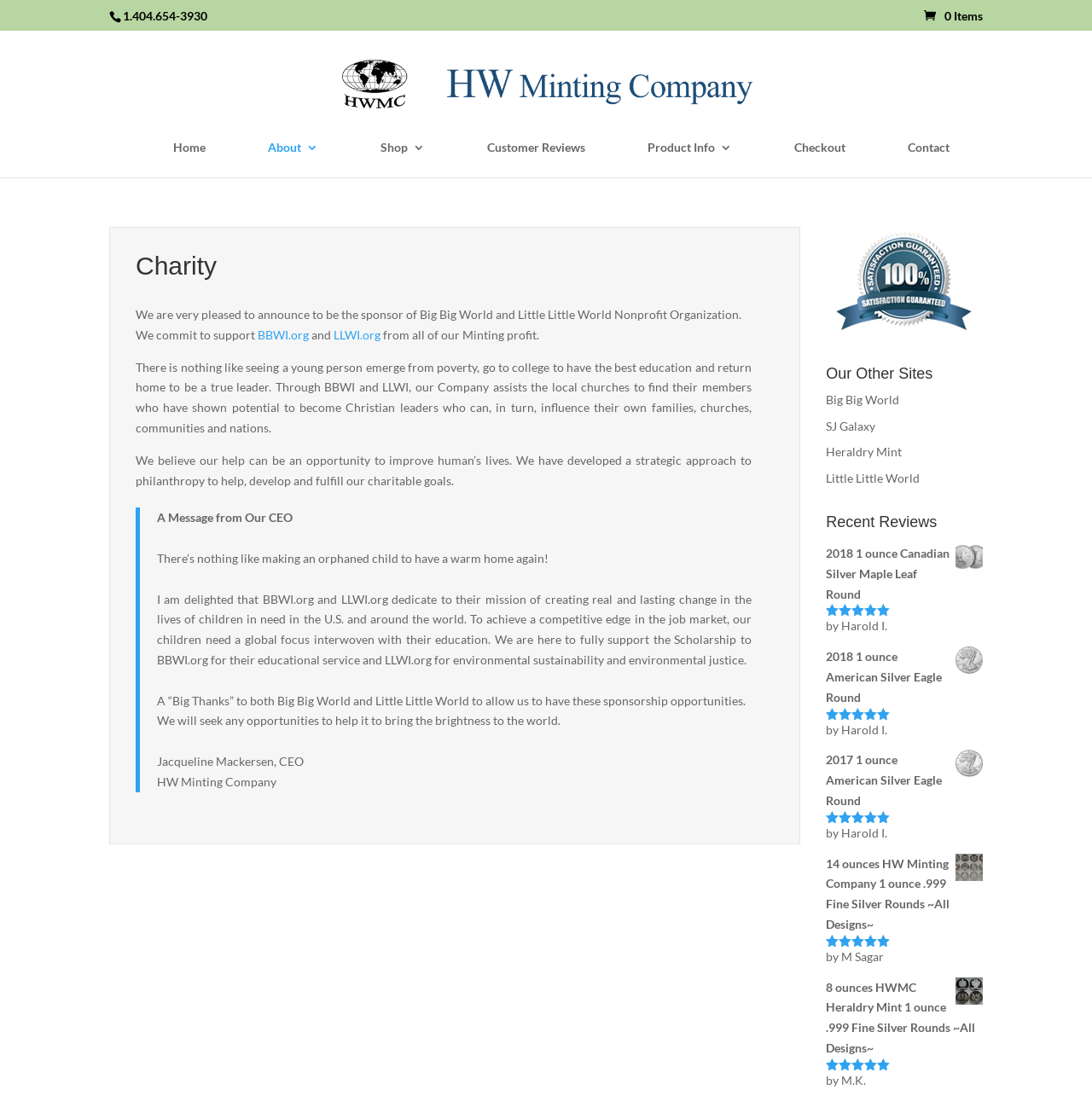What is the company's philanthropic goal?
From the image, respond with a single word or phrase.

Improve human lives